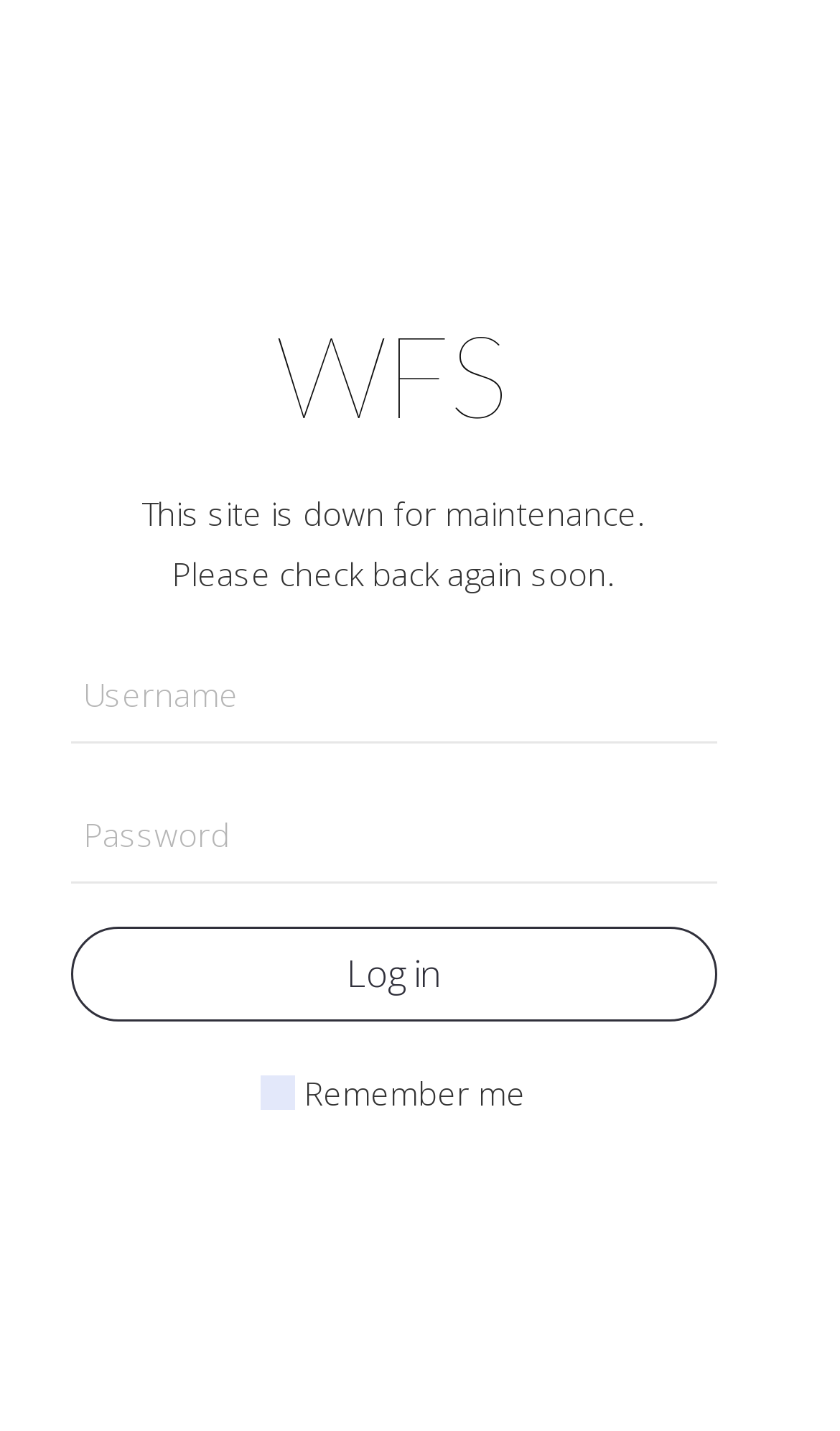Explain the webpage in detail, including its primary components.

The webpage is titled "The Last Seduction" and appears to be a login page. At the top, there is a heading that reads "WFS". Below the heading, a message is displayed, stating "This site is down for maintenance. Please check back again soon." 

Underneath the message, a login form is presented. The form consists of two textboxes, one for "Username" and another for "Password", both of which are positioned side by side and span across the majority of the page's width. 

Below the textboxes, a "Log in" button is situated. To the right of the button, a checkbox labeled "Remember me" is located, which is currently unchecked.